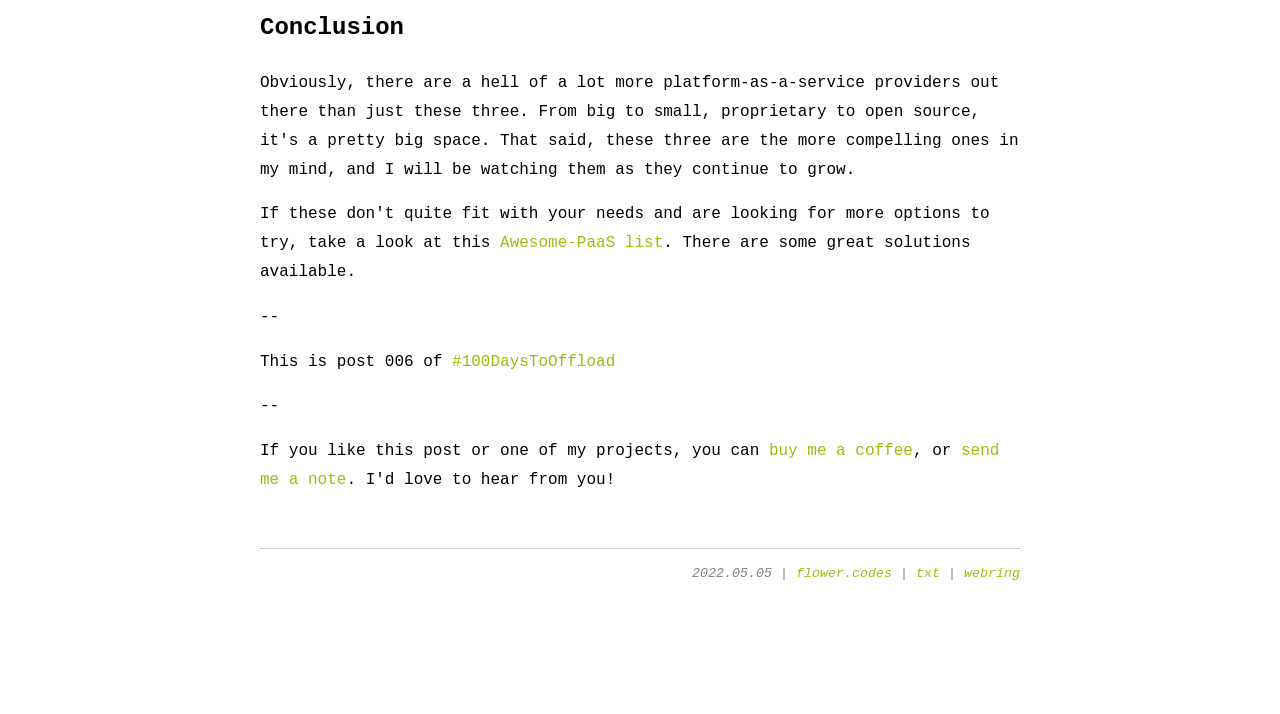Given the description of the UI element: "buy me a coffee", predict the bounding box coordinates in the form of [left, top, right, bottom], with each value being a float between 0 and 1.

[0.602, 0.658, 0.715, 0.685]